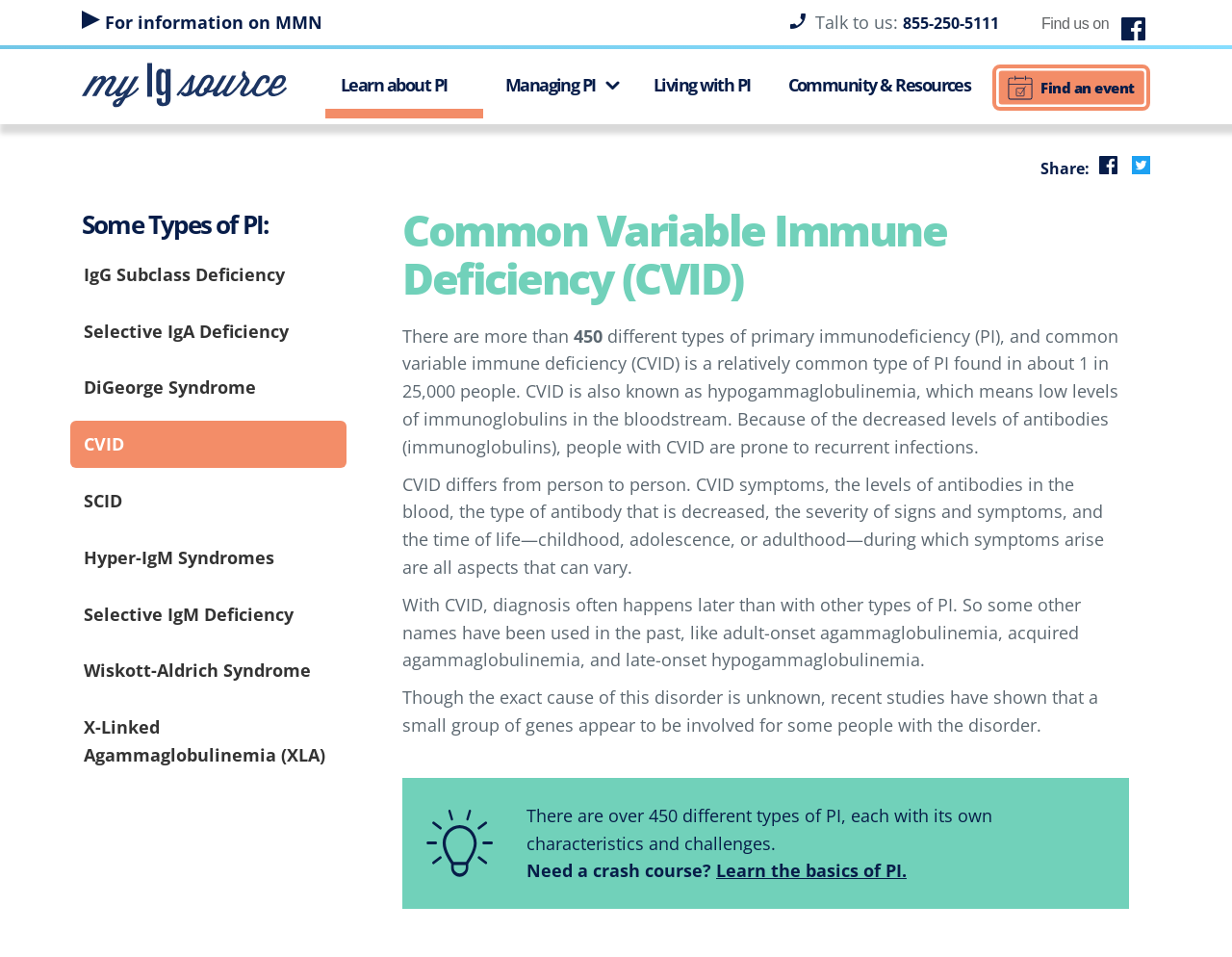Locate the bounding box coordinates of the element's region that should be clicked to carry out the following instruction: "Find an event". The coordinates need to be four float numbers between 0 and 1, i.e., [left, top, right, bottom].

[0.806, 0.067, 0.934, 0.116]